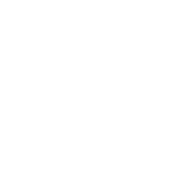Analyze the image and describe all the key elements you observe.

The image features a sleek and minimalistic design element, likely a decorative icon or logo, characterized by clean lines and a modern aesthetic. Its black silhouette enhances the sophistication of the overall appearance, making it suitable for a floral design company or a similar creative business. This logo could symbolize the elegance and artistry that comes with bespoke floral arrangements, capturing the essence of beauty in simplicity. The context suggests it could be part of a website header or branding material, reinforcing the visual identity of the company and invoking a sense of style and refinement.